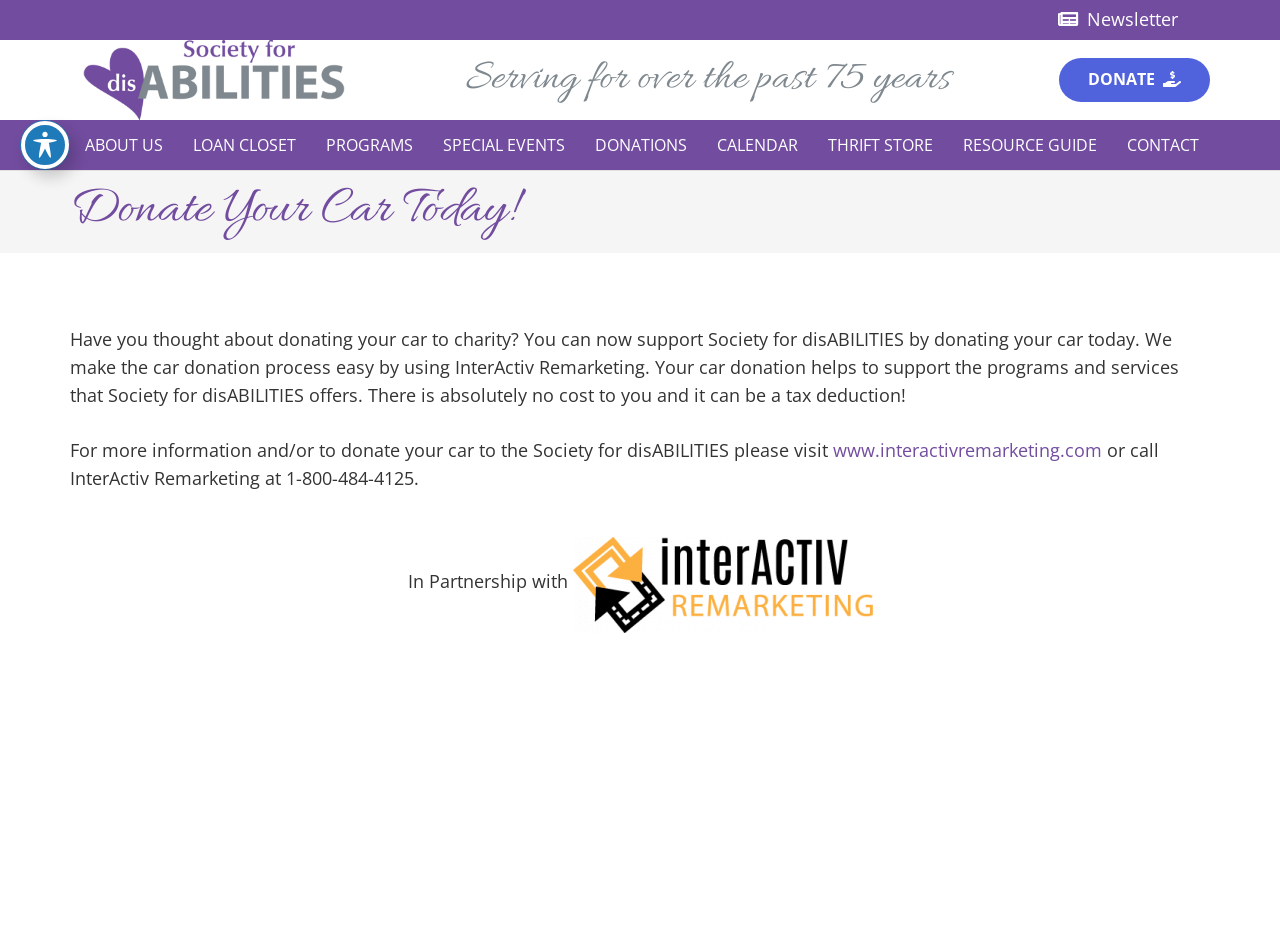Identify the bounding box for the element characterized by the following description: "parent_node: In Partnership with".

[0.447, 0.599, 0.682, 0.625]